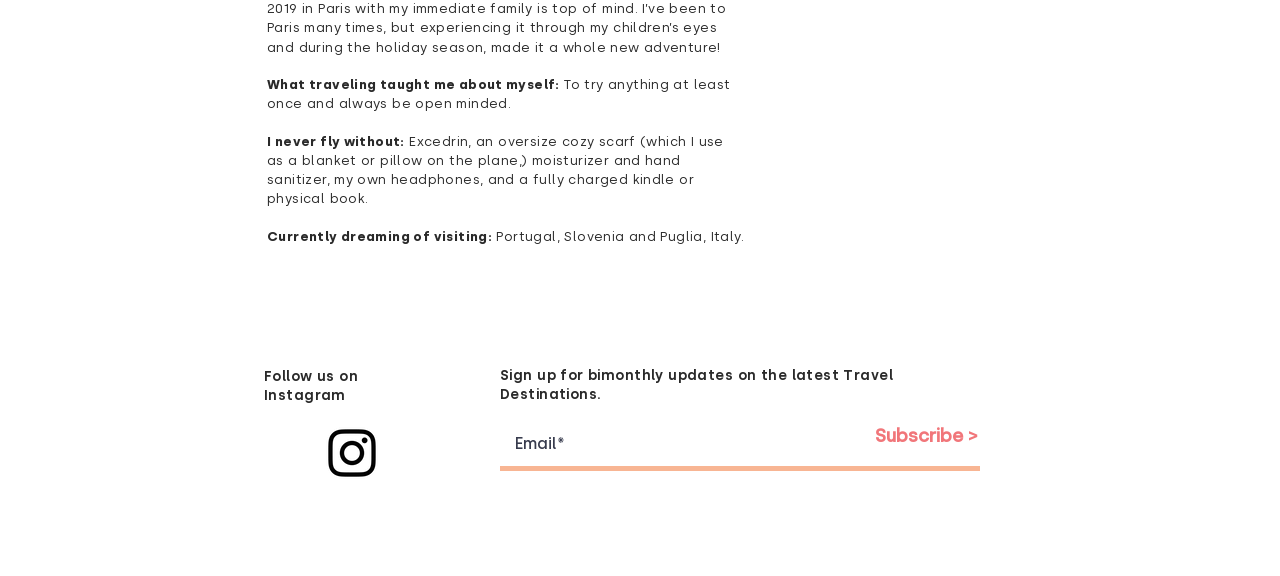What items does the author always carry when flying?
Look at the screenshot and respond with one word or a short phrase.

Excedrin, scarf, moisturizer, hand sanitizer, headphones, and a book